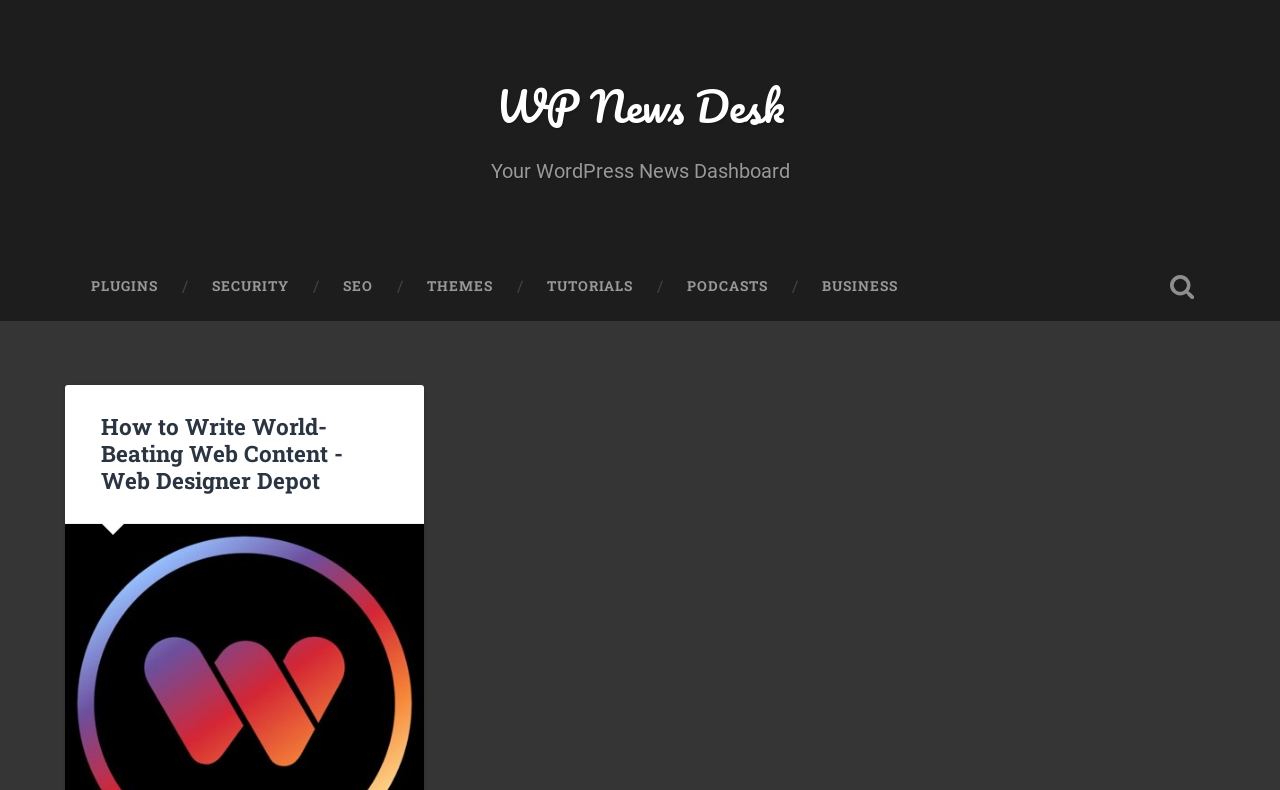Locate the bounding box coordinates of the segment that needs to be clicked to meet this instruction: "view BUSINESS".

[0.621, 0.32, 0.723, 0.406]